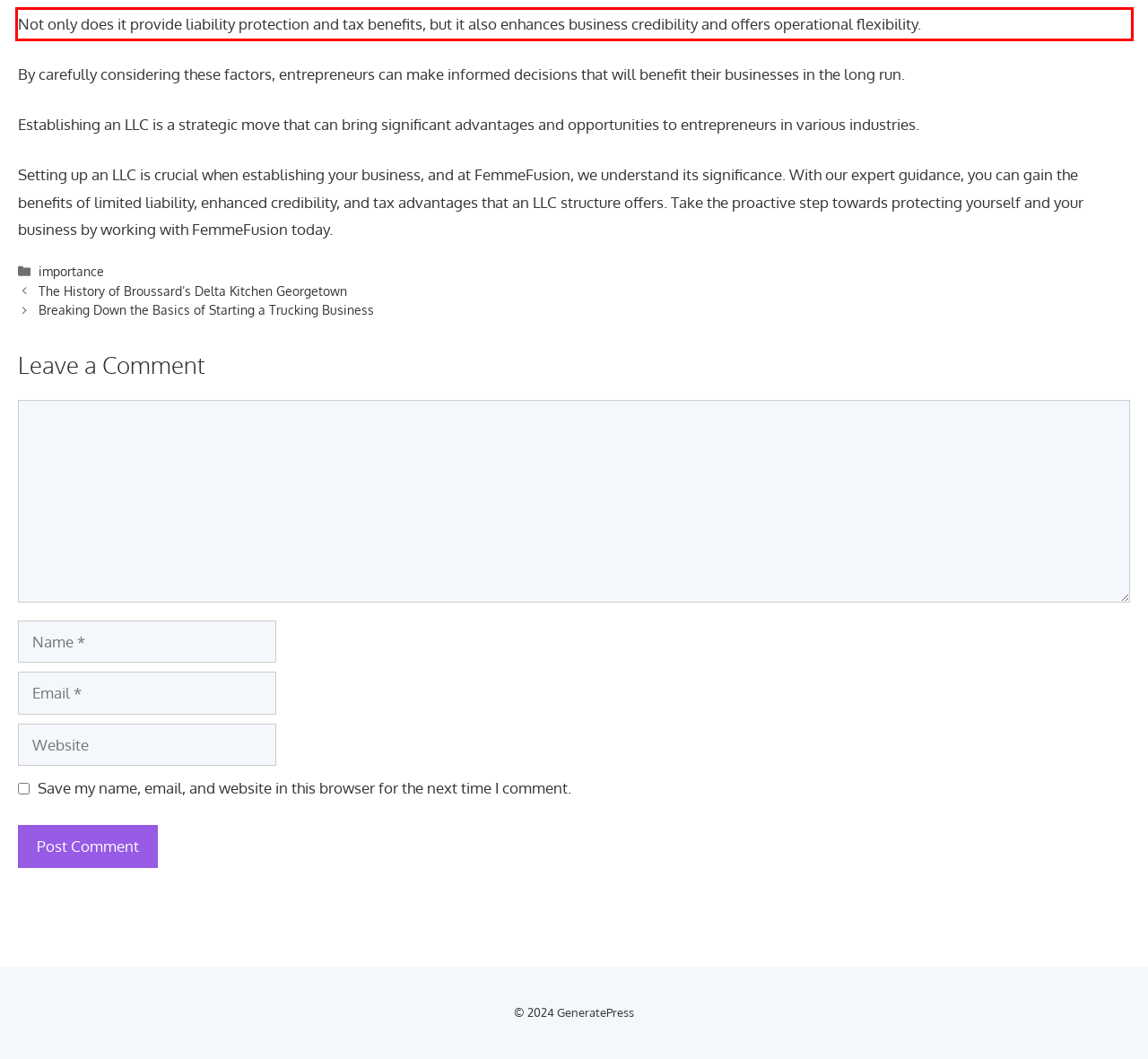Given a webpage screenshot, locate the red bounding box and extract the text content found inside it.

Not only does it provide liability protection and tax benefits, but it also enhances business credibility and offers operational flexibility.